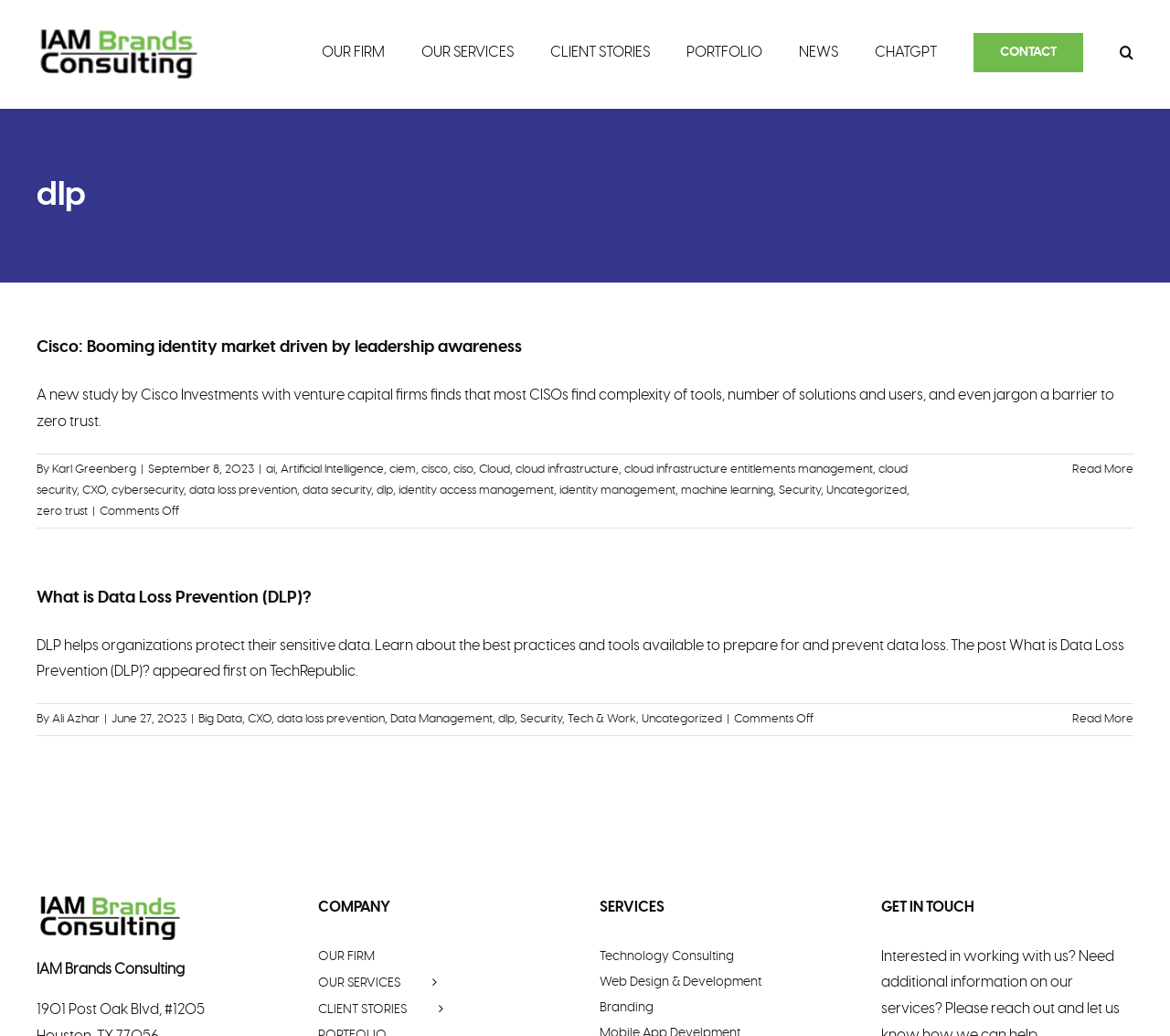Find the bounding box coordinates of the element you need to click on to perform this action: 'Read more about Cisco: Booming identity market driven by leadership awareness'. The coordinates should be represented by four float values between 0 and 1, in the format [left, top, right, bottom].

[0.916, 0.447, 0.969, 0.459]